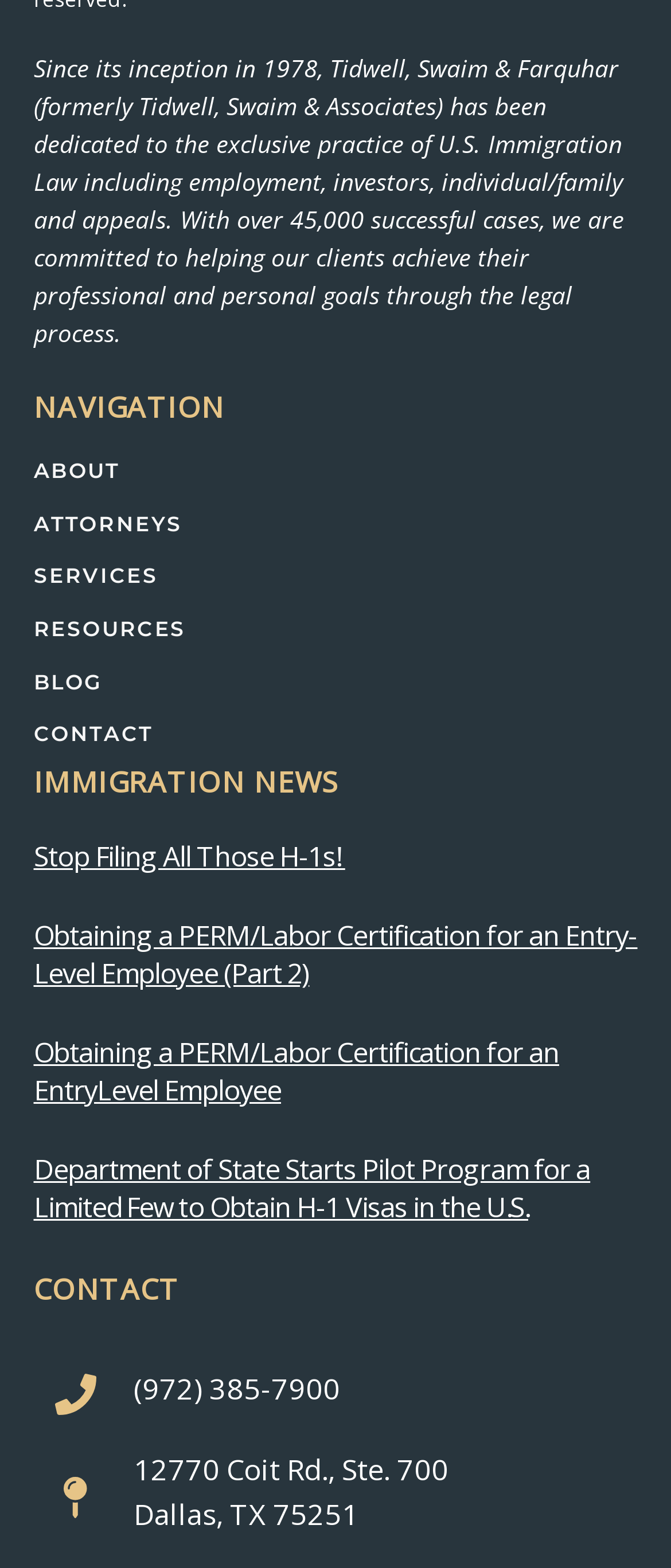Please identify the bounding box coordinates of the area that needs to be clicked to follow this instruction: "Get the address of the office".

[0.05, 0.923, 0.694, 0.981]